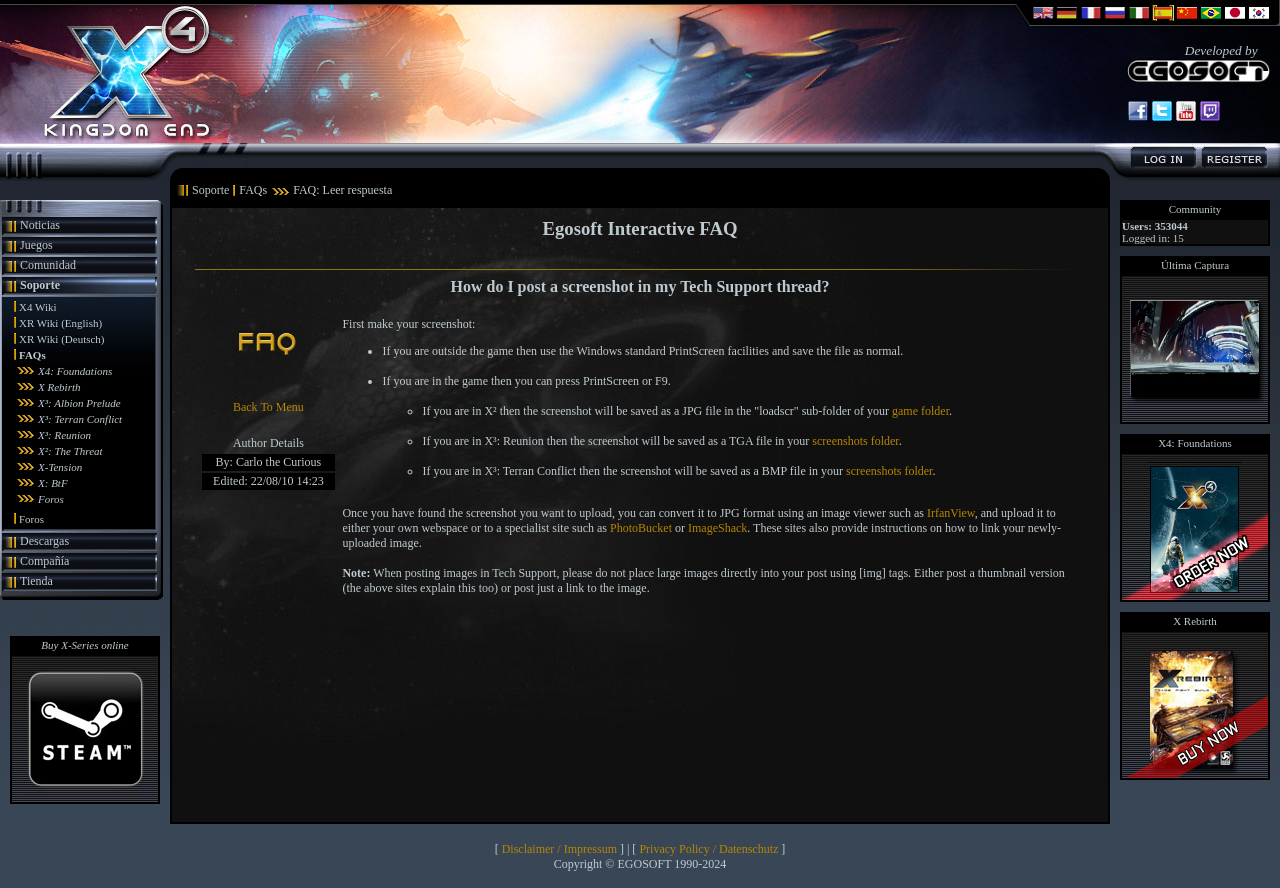Use a single word or phrase to answer this question: 
What is the company name?

EGOSOFT